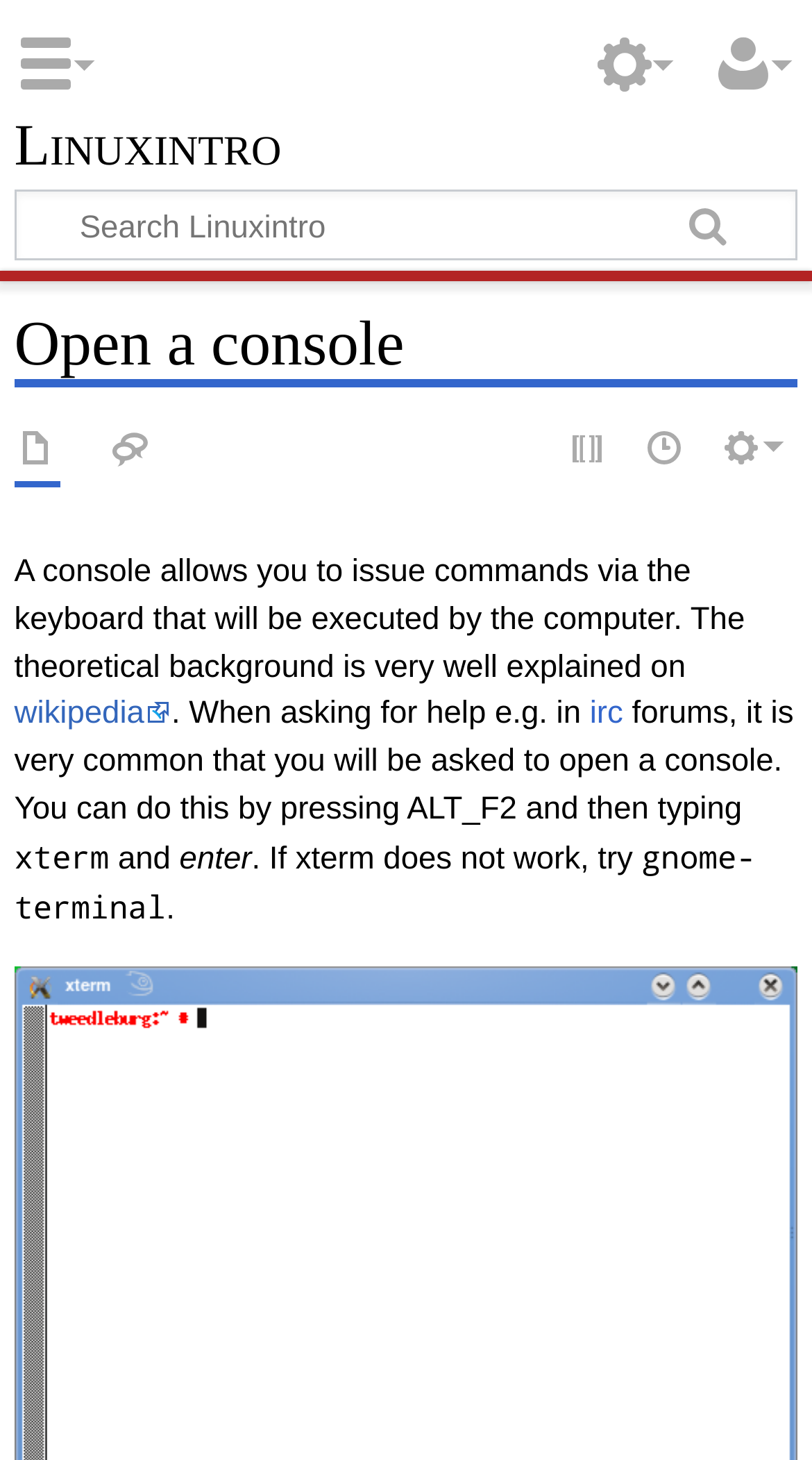Elaborate on the webpage's design and content in a detailed caption.

This webpage is about opening a console in Linux, with a focus on various distributions, desktop environments, and window managers. At the top, there is a heading "Anonymous" and a link to "Linuxintro". Below this, a search box with a "Go" button is located, allowing users to search for specific content.

The main content of the page is divided into sections. The first section has a heading "Open a console" and provides an introduction to what a console is and its purpose. This section also contains links to external resources, such as Wikipedia and irc forums.

Below this introduction, there are step-by-step instructions on how to open a console, including keyboard shortcuts and specific terminal commands. The instructions are accompanied by a screenshot, represented by a link to "Snapshot-xterm.png".

On the left side of the page, there are navigation menus, including "Namespaces", "More", and "Page actions", which provide links to related pages and actions. At the very top, there are also headings for "Navigation" and "Wiki tools", which may provide additional functionality or resources.

Overall, the webpage is focused on providing clear instructions and resources for users to open a console in Linux, with a simple and organized layout.